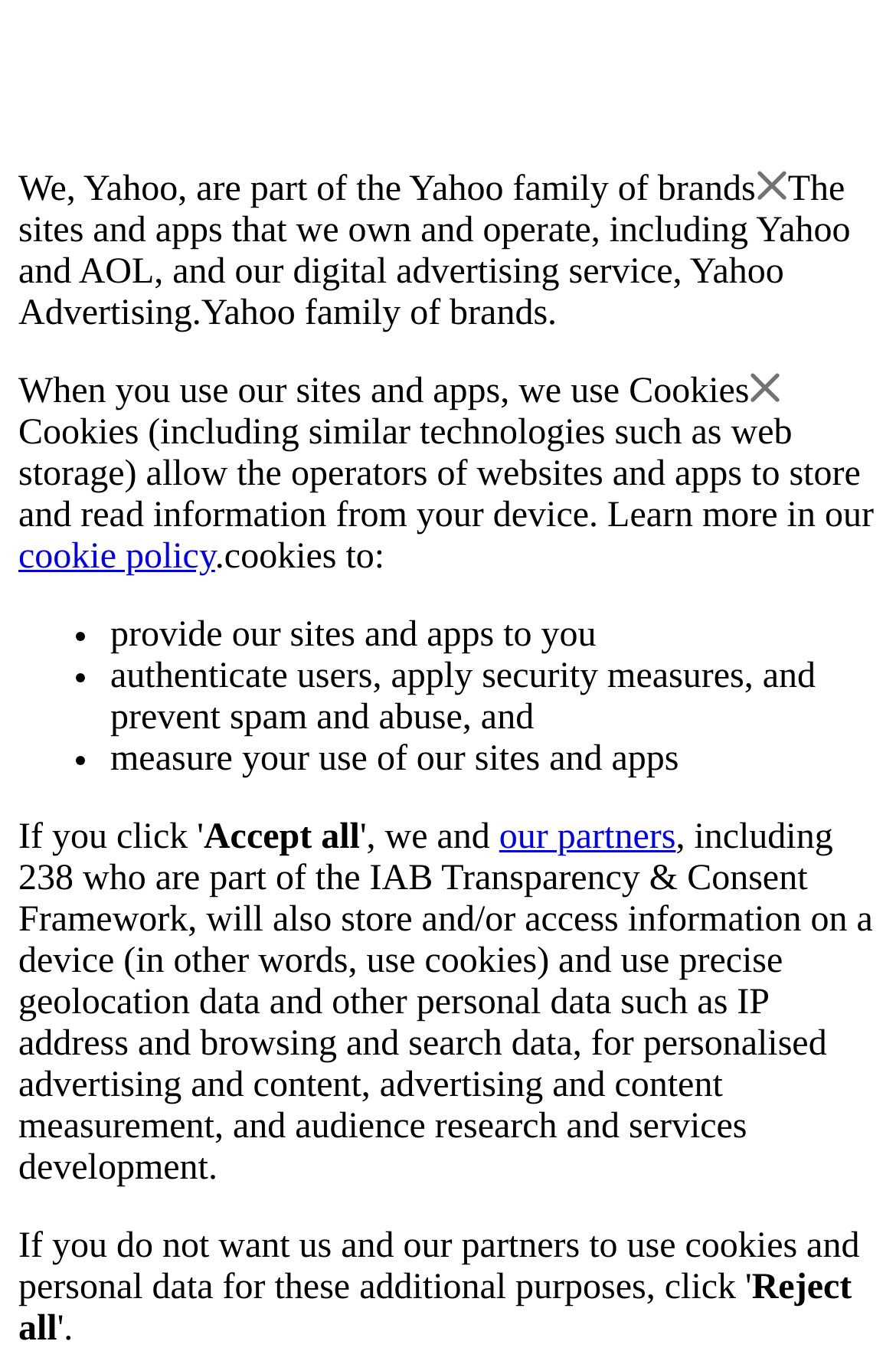Predict the bounding box of the UI element that fits this description: "Menu".

None